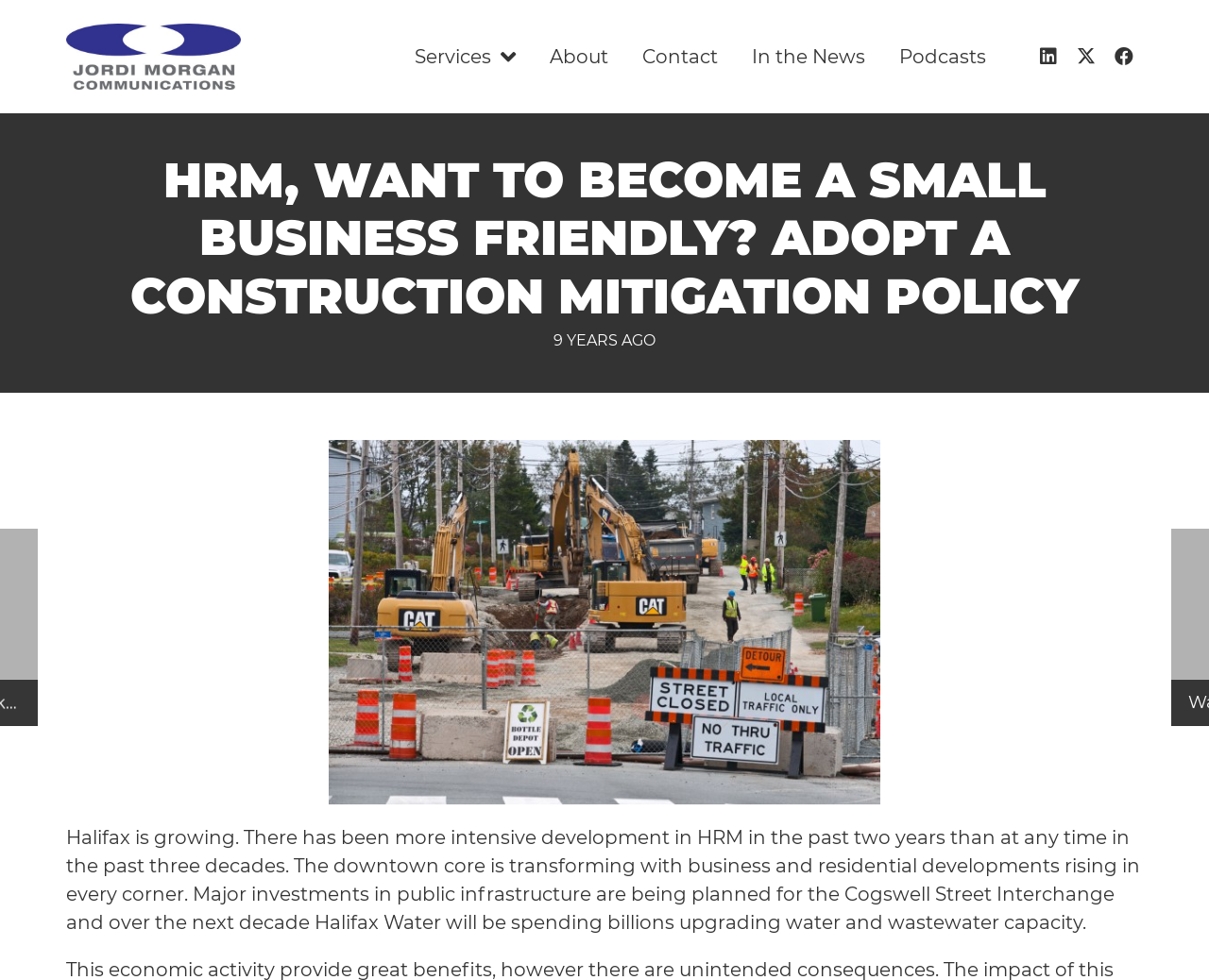Please provide the bounding box coordinate of the region that matches the element description: aria-label="LinkedIn" title="LinkedIn". Coordinates should be in the format (top-left x, top-left y, bottom-right x, bottom-right y) and all values should be between 0 and 1.

[0.852, 0.039, 0.883, 0.077]